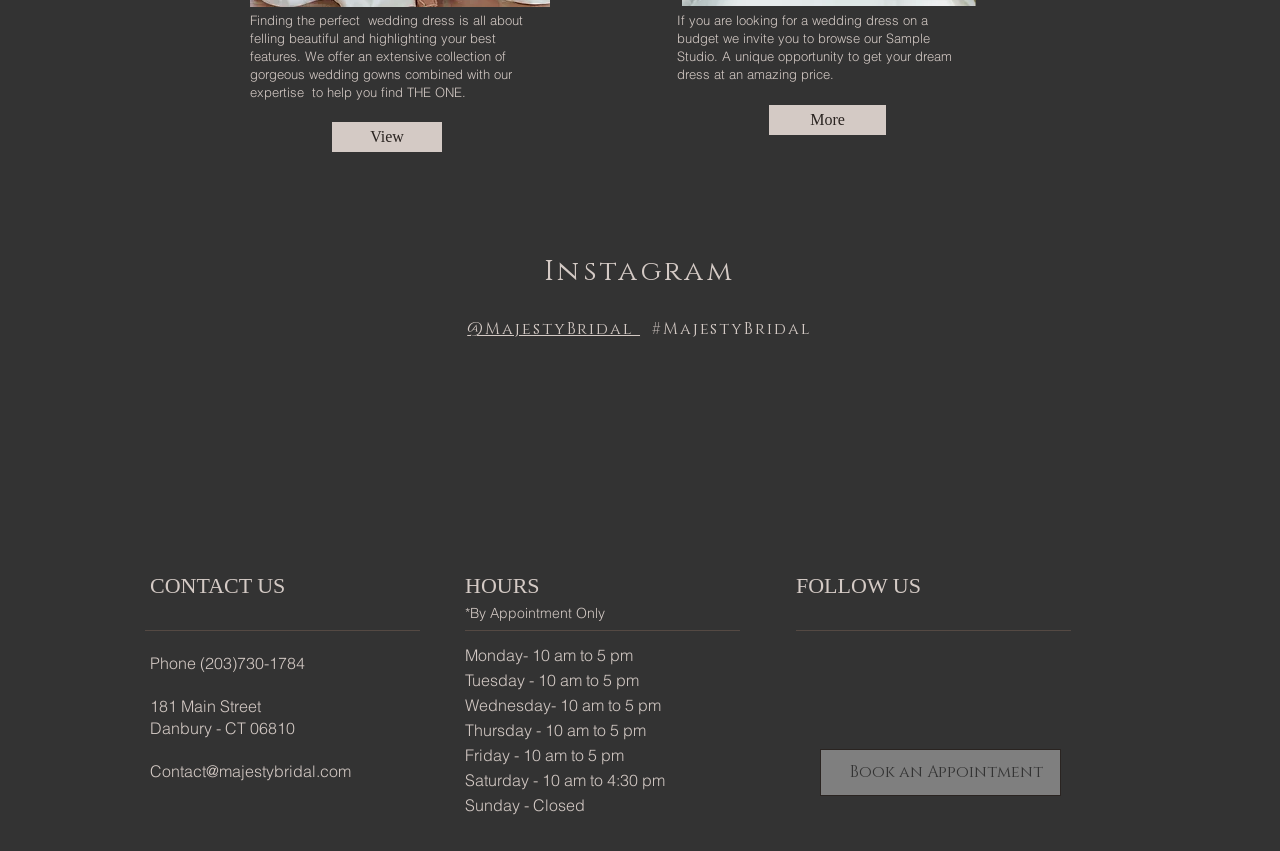What are the hours of operation on Saturday?
Using the information presented in the image, please offer a detailed response to the question.

The hours of operation can be found in the 'HOURS' section, where it is listed that the store is open from 10 am to 4:30 pm on Saturdays.